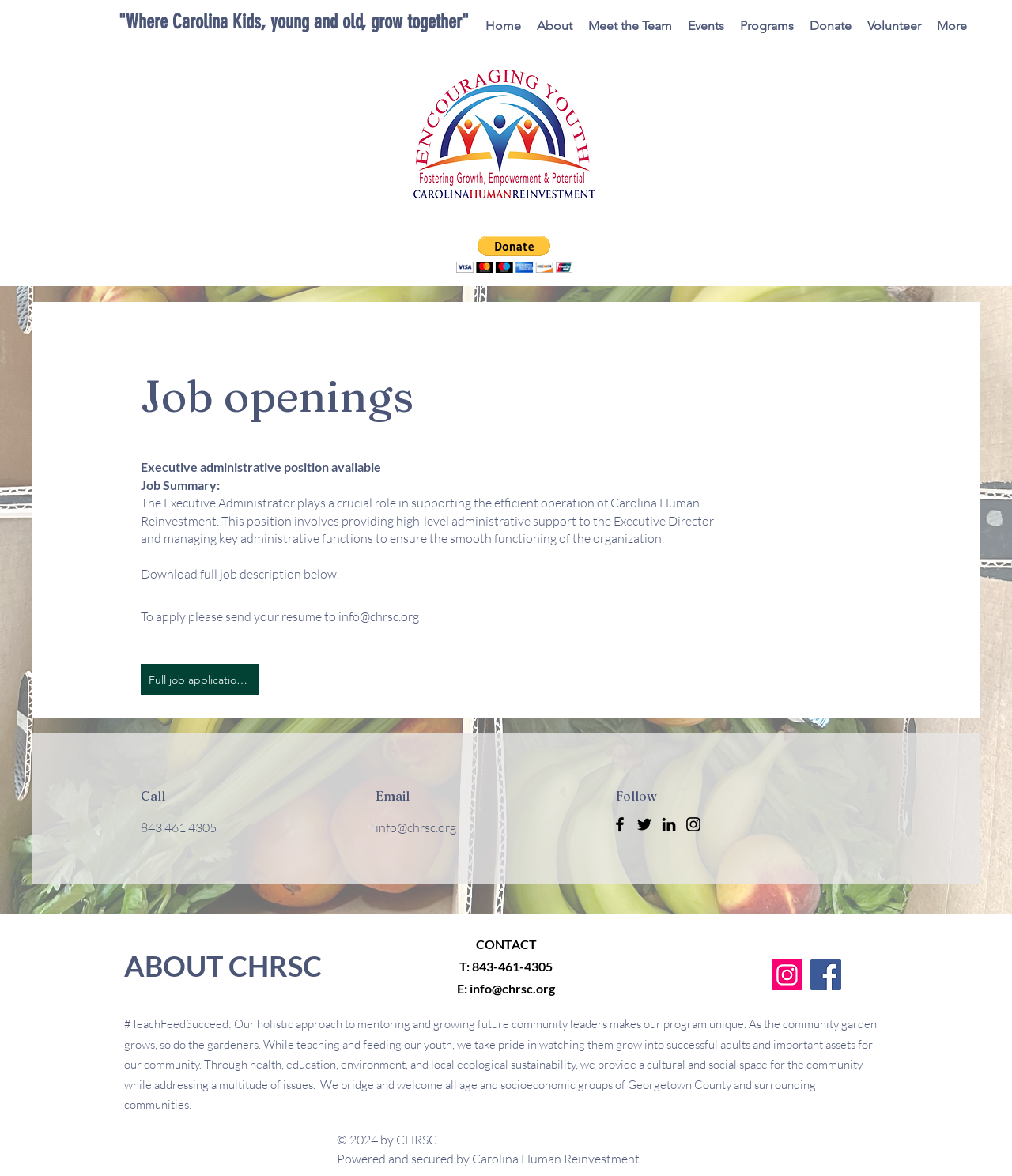What is the type of job opening available?
Refer to the image and provide a detailed answer to the question.

I found the type of job opening by looking at the 'Job openings' section, which describes an 'Executive administrative position available'.